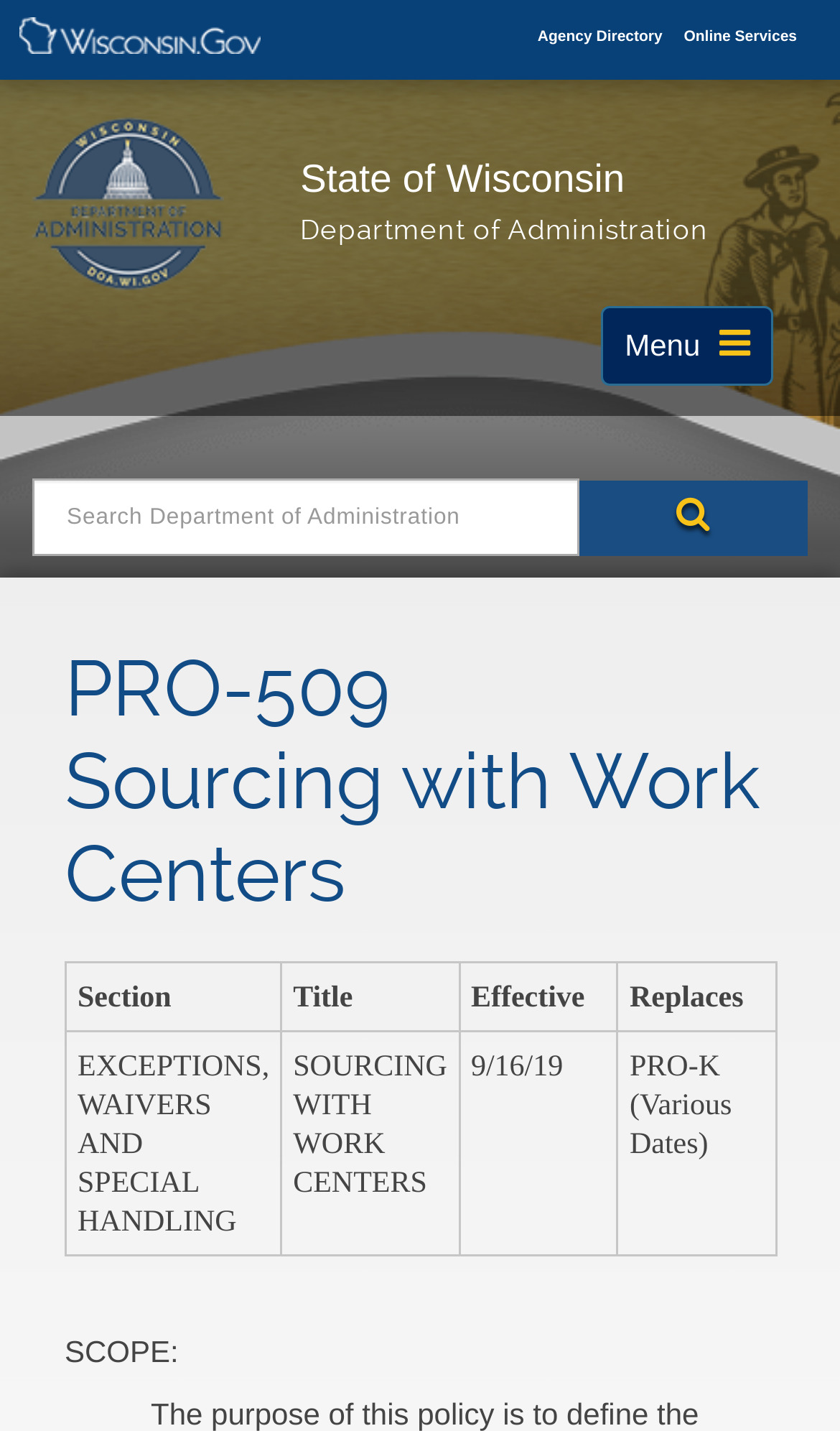Predict the bounding box of the UI element based on this description: "February 2021".

None